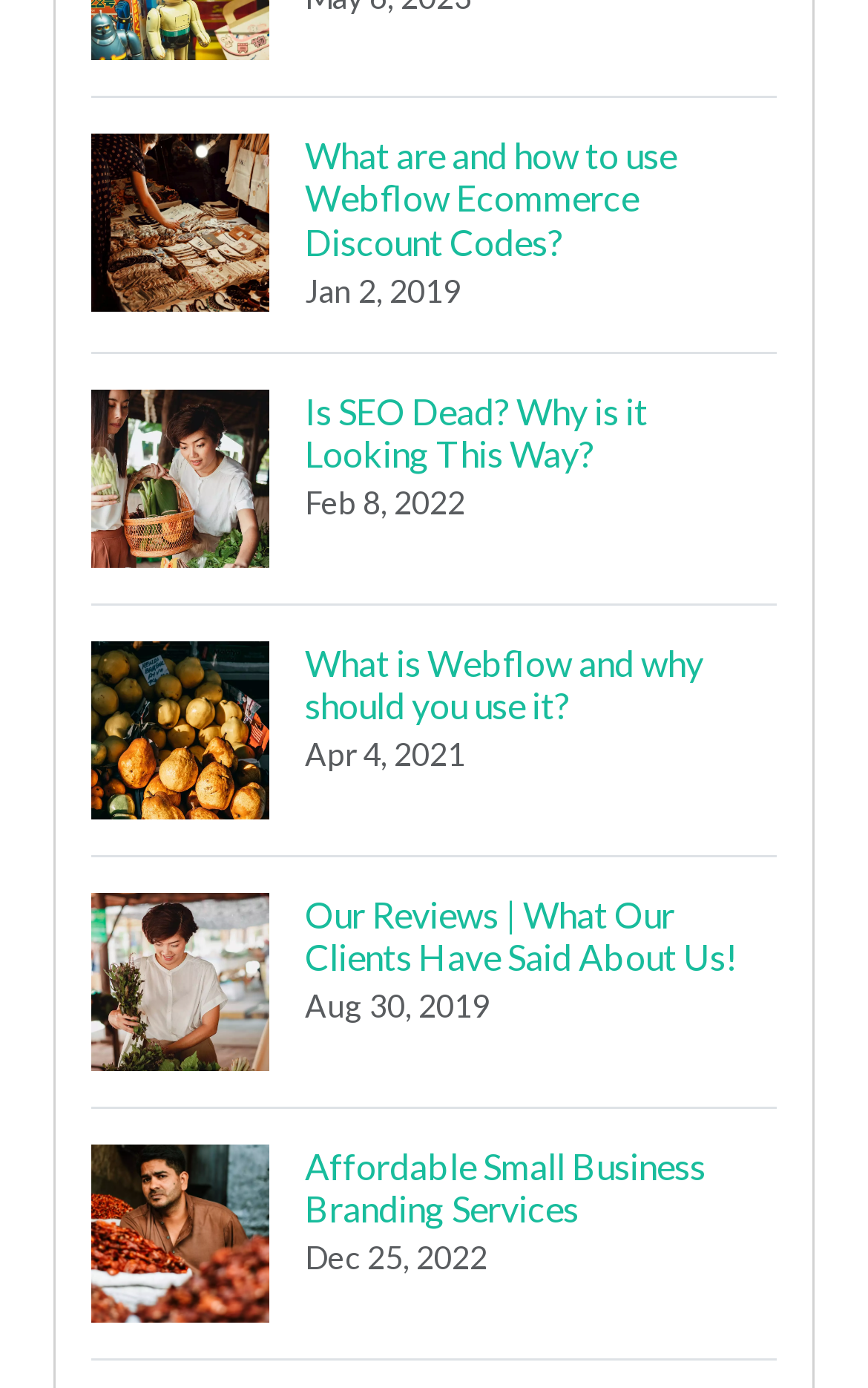Use one word or a short phrase to answer the question provided: 
How many articles are listed on this webpage?

5